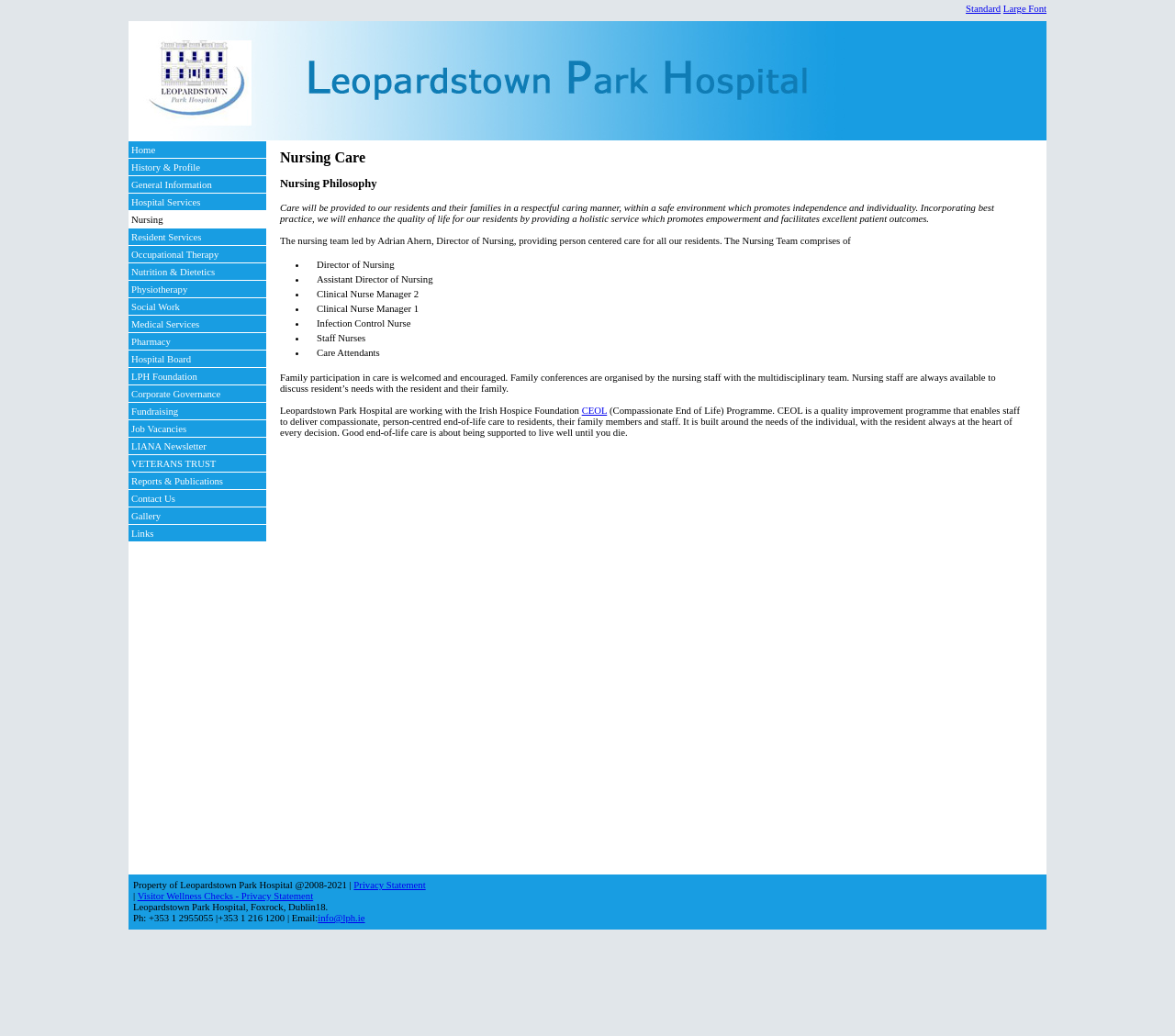Elaborate on the different components and information displayed on the webpage.

The webpage is about Leopardstown Park Hospital's nursing care and philosophy. At the top, there are two links, "Standard" and "Large Font", which allow users to adjust the font size. Below these links, there are two headings, "Nursing Care" and "Nursing Philosophy", which introduce the main topics of the page.

The "Nursing Care" section describes the hospital's approach to care, stating that it will be provided in a respectful and caring manner, promoting independence and individuality. This section also mentions the nursing team, led by Adrian Ahern, Director of Nursing, and lists the various roles within the team, including Assistant Director of Nursing, Clinical Nurse Managers, Infection Control Nurse, Staff Nurses, and Care Attendants.

The "Nursing Philosophy" section explains that family participation in care is welcomed and encouraged, and that nursing staff are available to discuss residents' needs with them. It also mentions the hospital's partnership with the Irish Hospice Foundation and its participation in the Compassionate End of Life (CEOL) Programme, which aims to provide person-centered end-of-life care.

On the left side of the page, there is a navigation menu with links to various sections of the hospital's website, including "Home", "History & Profile", "General Information", "Hospital Services", and others.

At the bottom of the page, there is a footer section with copyright information, a link to the hospital's privacy statement, and contact information, including a phone number, email address, and physical address.